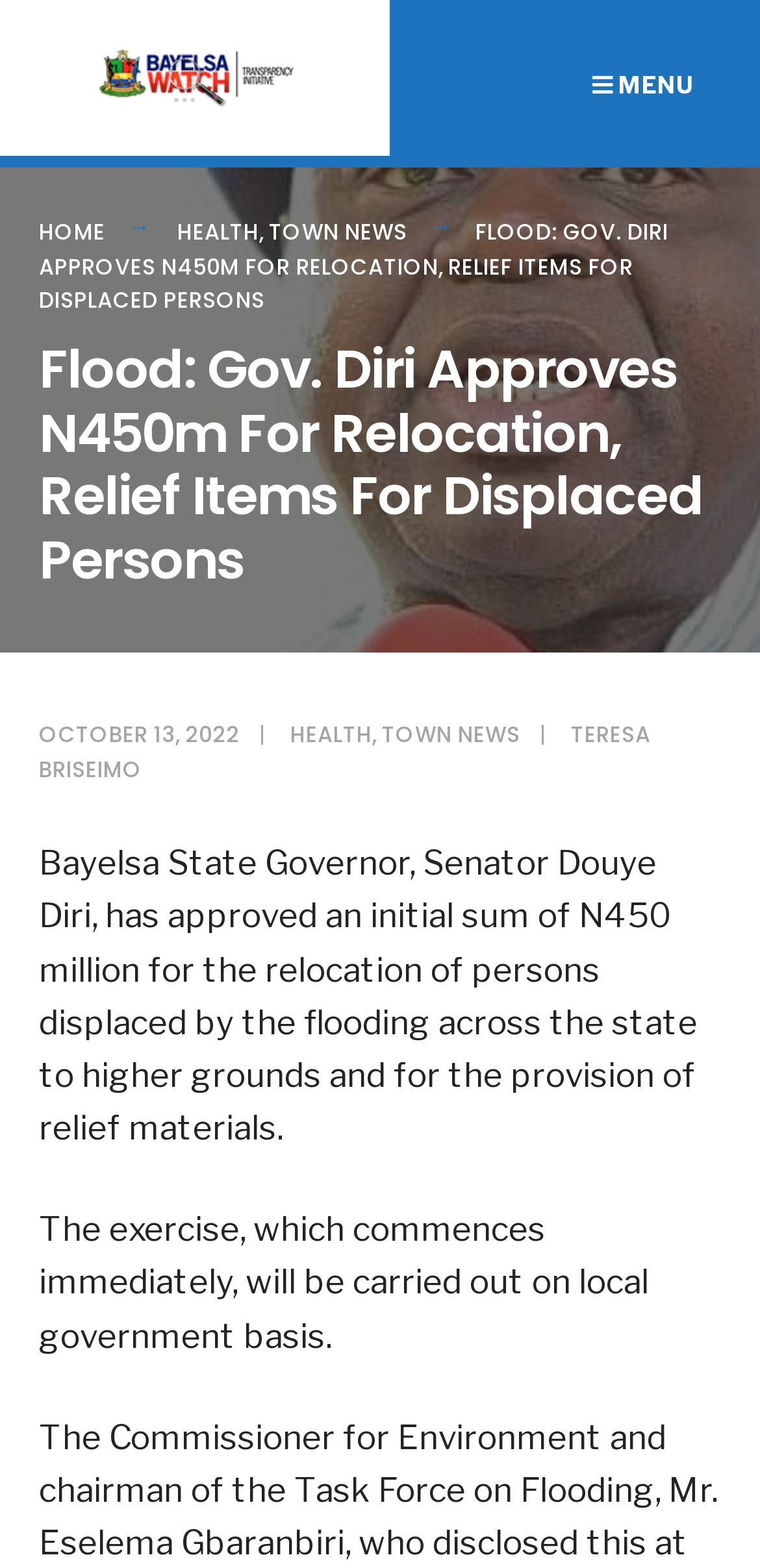Identify and generate the primary title of the webpage.

Flood: Gov. Diri Approves N450m For Relocation, Relief Items For Displaced Persons